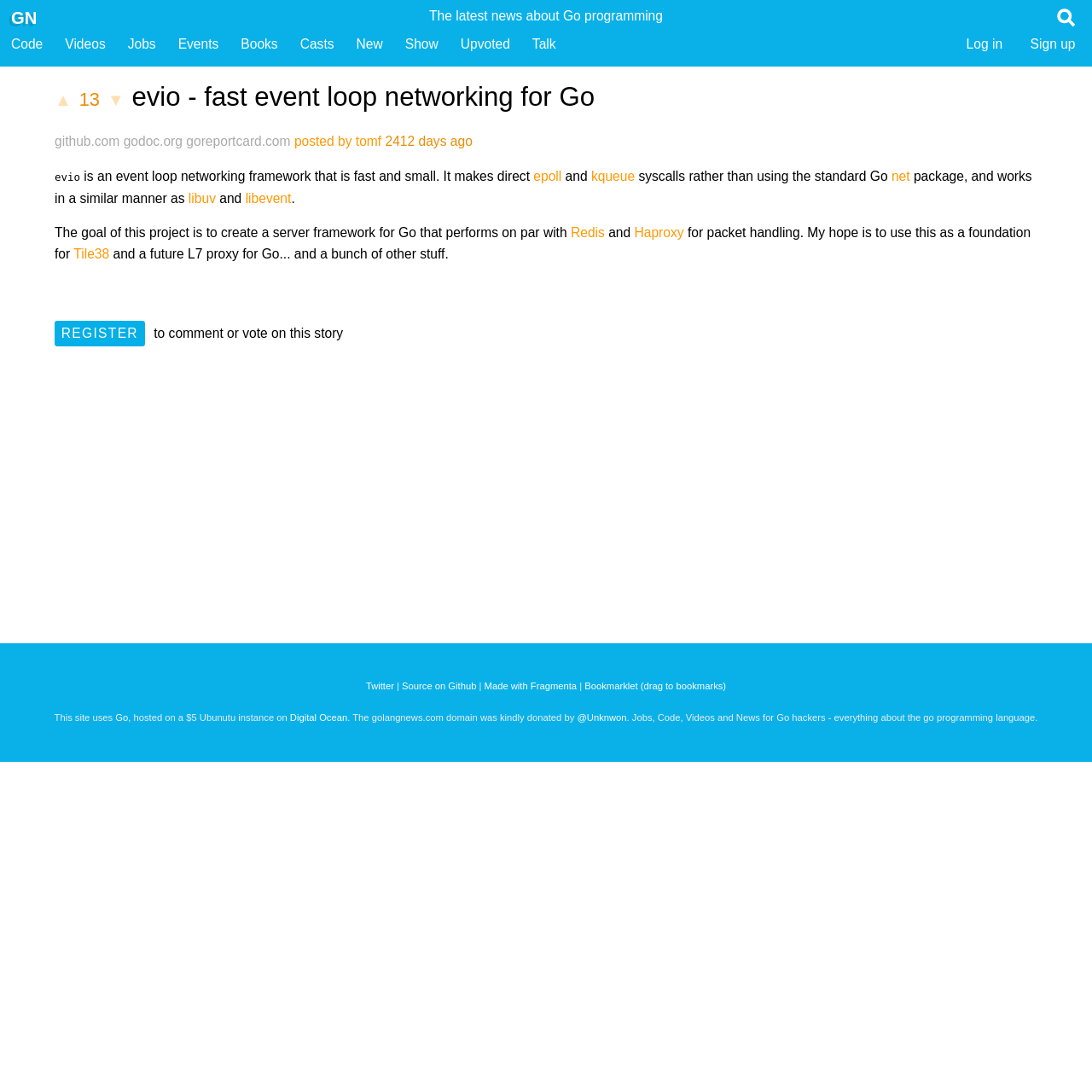For the following element description, predict the bounding box coordinates in the format (top-left x, top-left y, bottom-right x, bottom-right y). All values should be floating point numbers between 0 and 1. Description: Log in

[0.885, 0.034, 0.918, 0.047]